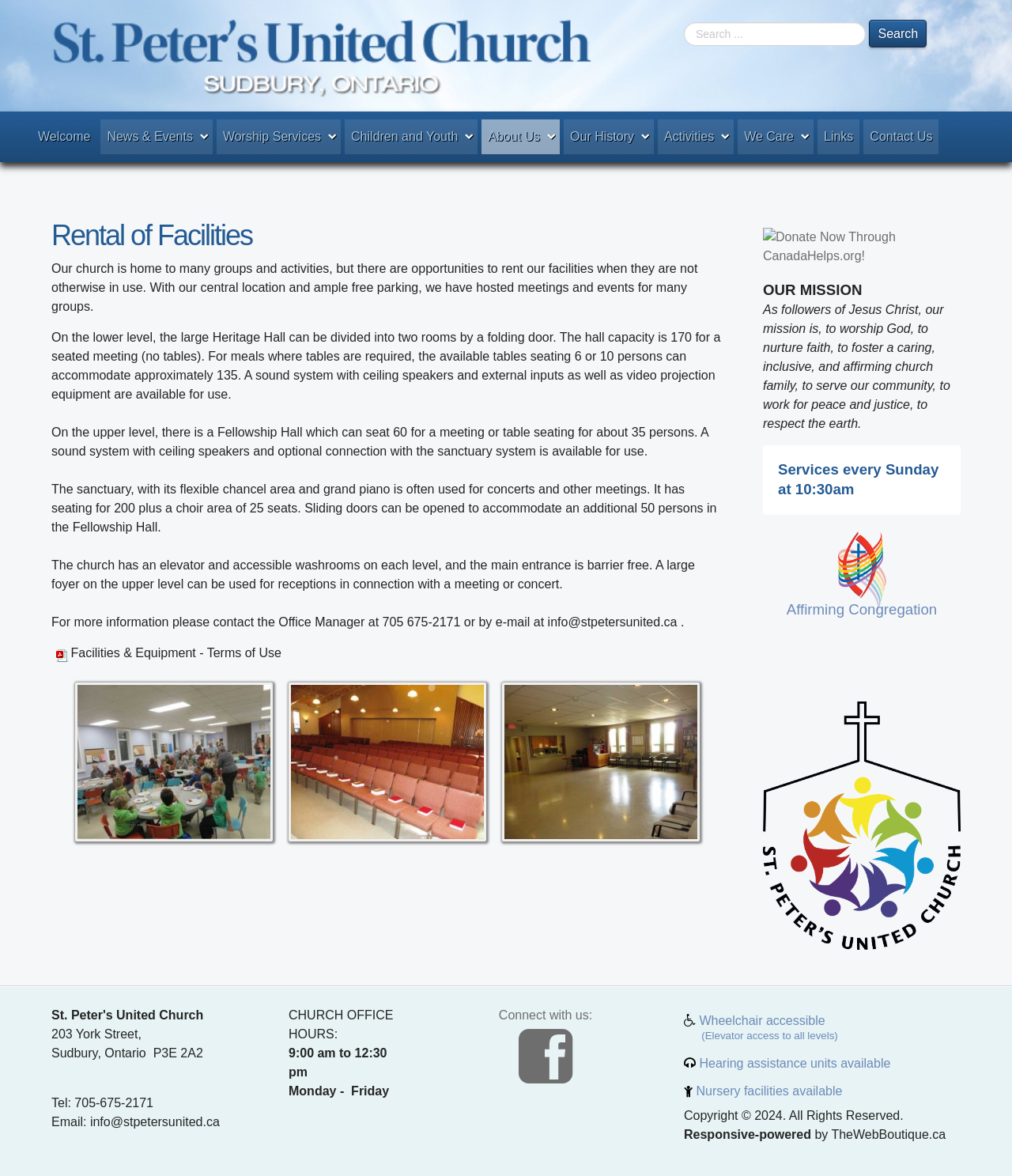Provide a single word or phrase answer to the question: 
What is the phone number of the church?

705-675-2171